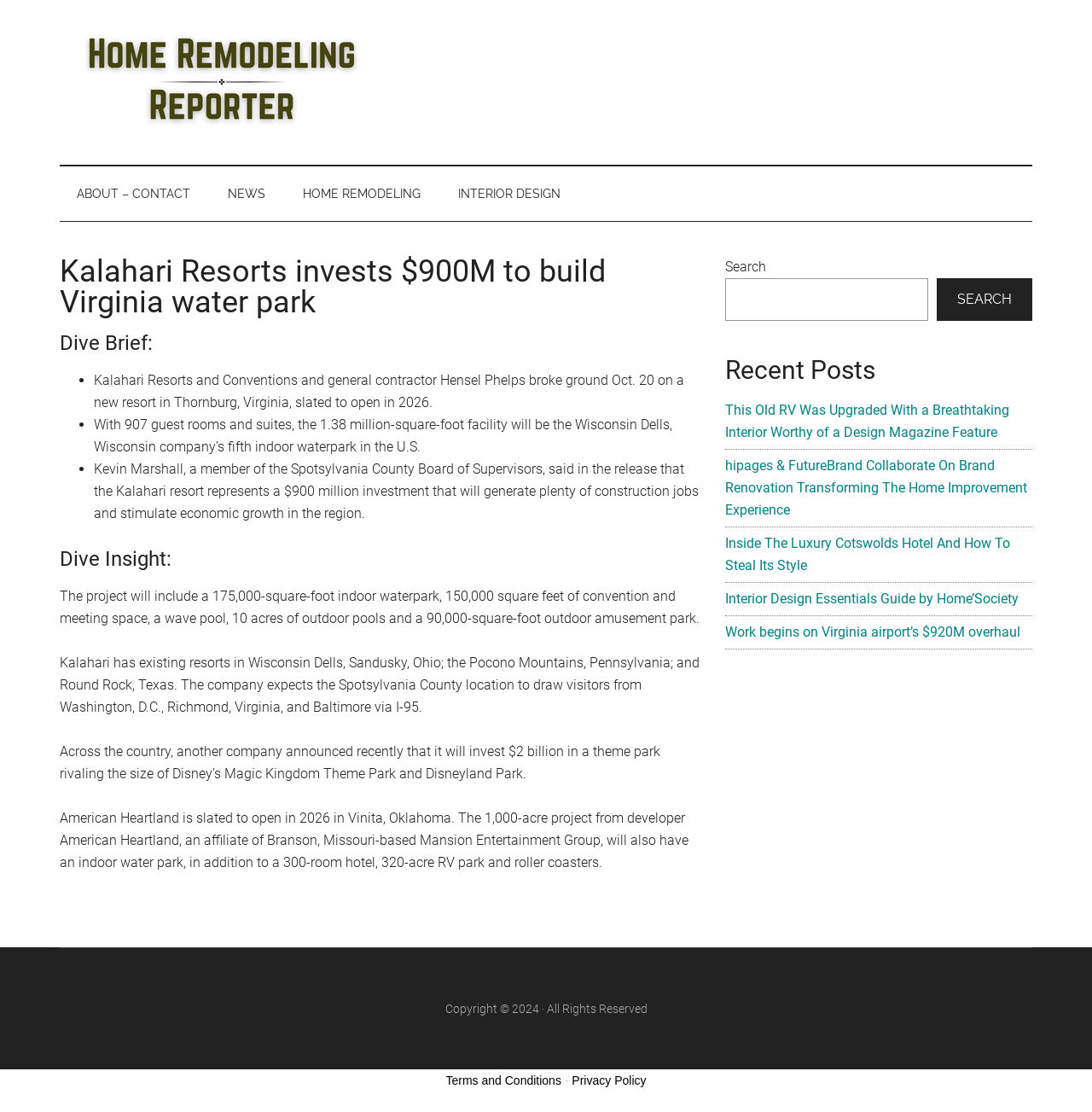Find and indicate the bounding box coordinates of the region you should select to follow the given instruction: "Click the 'Post Comment' button".

None